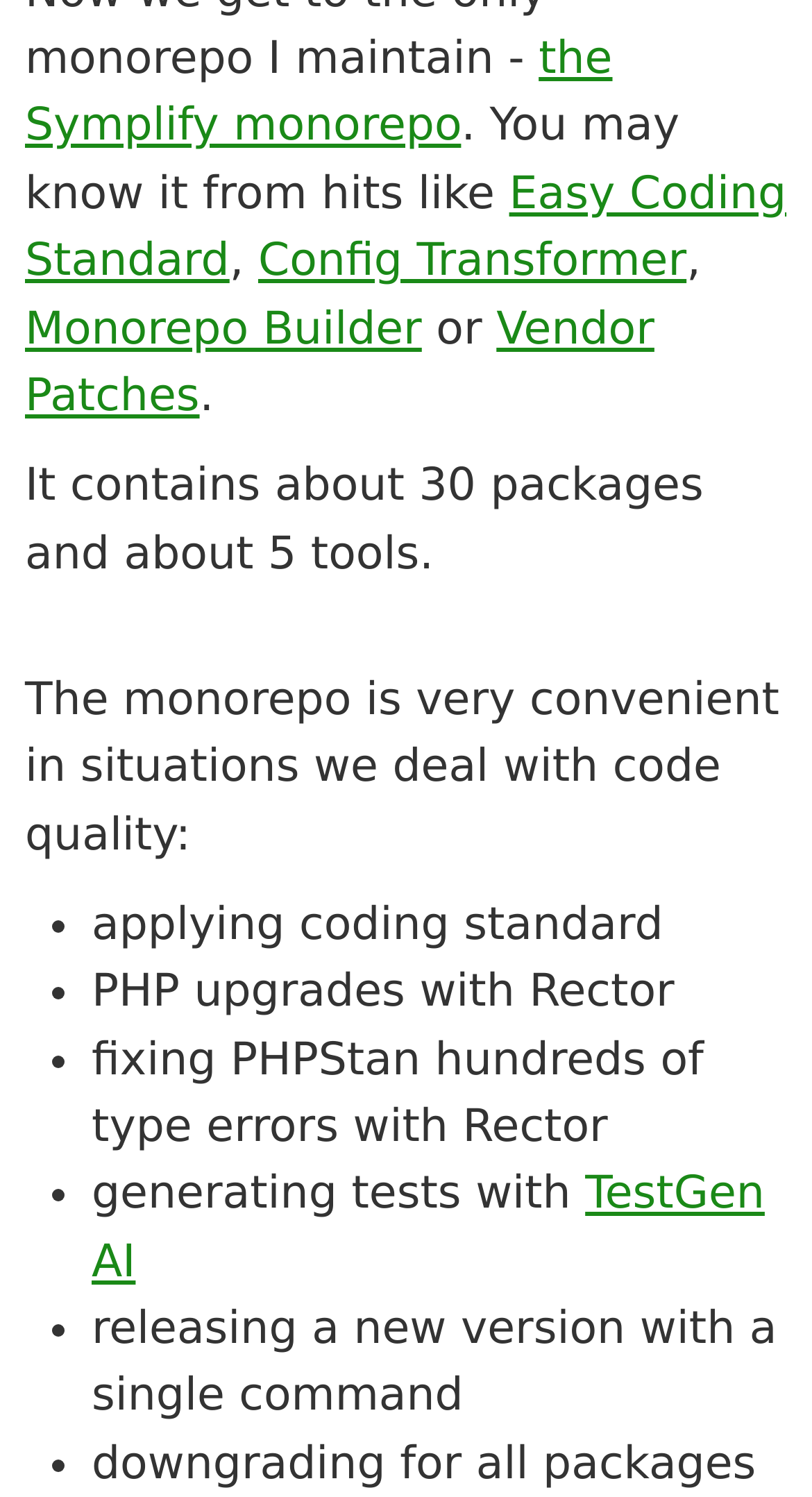Using the format (top-left x, top-left y, bottom-right x, bottom-right y), and given the element description, identify the bounding box coordinates within the screenshot: Monorepo Builder

[0.031, 0.203, 0.519, 0.237]